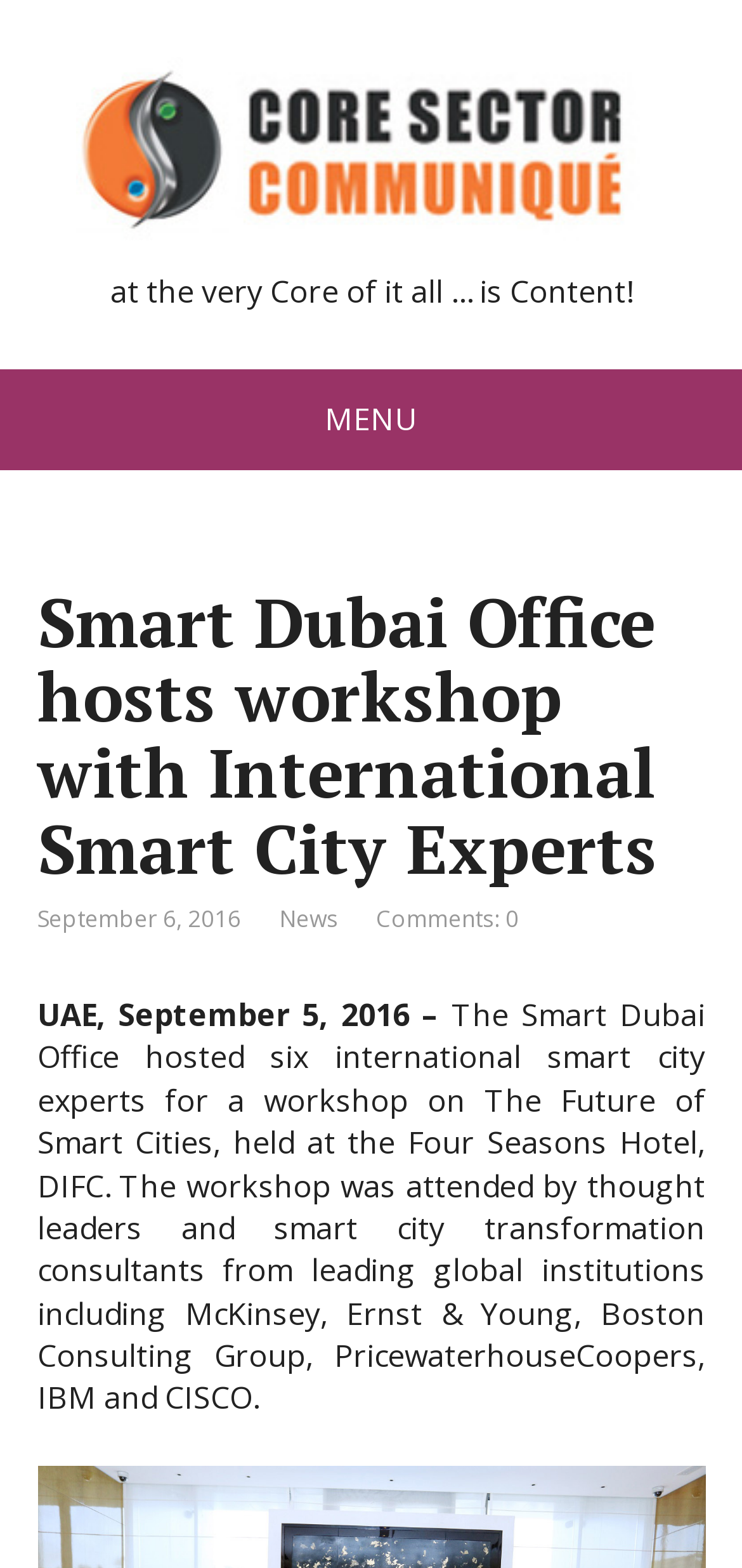What is the date of the workshop? Analyze the screenshot and reply with just one word or a short phrase.

September 5, 2016